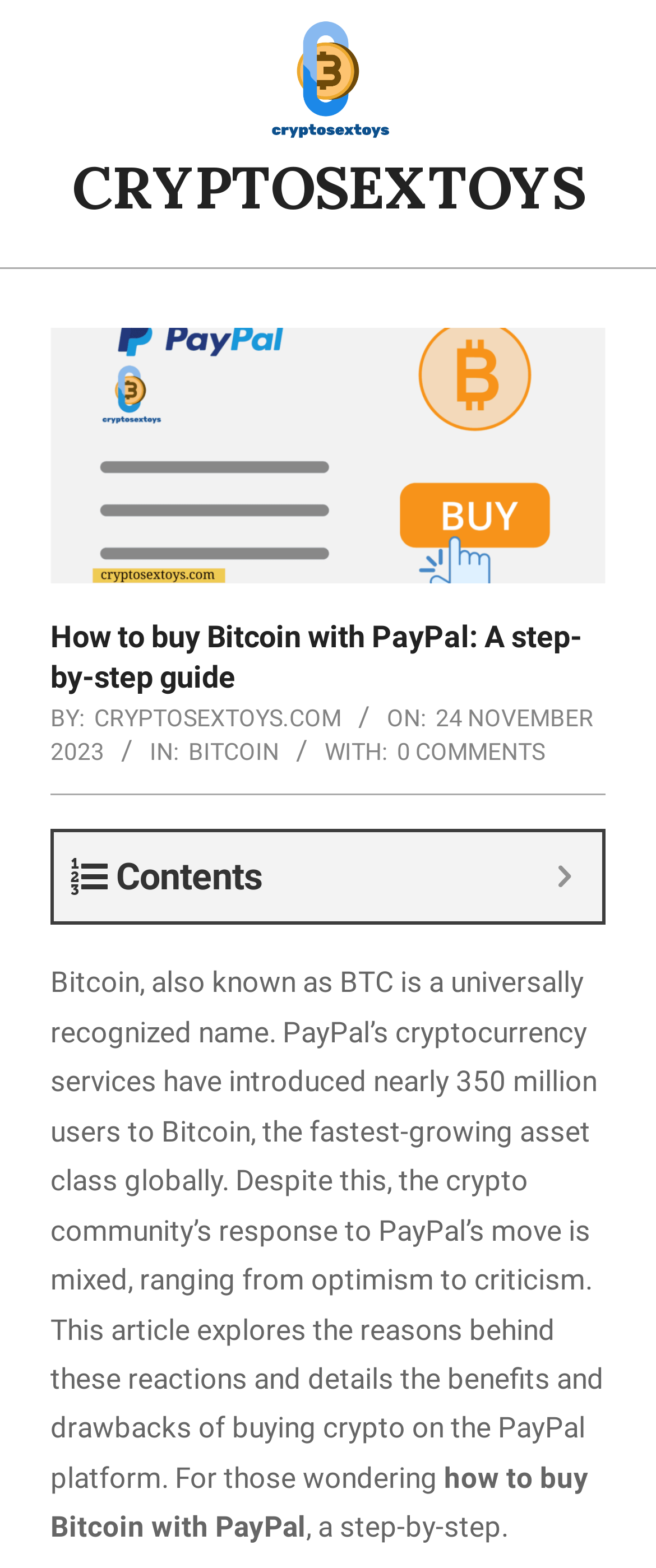Can you find and provide the title of the webpage?

How to buy Bitcoin with PayPal: A step-by-step guide